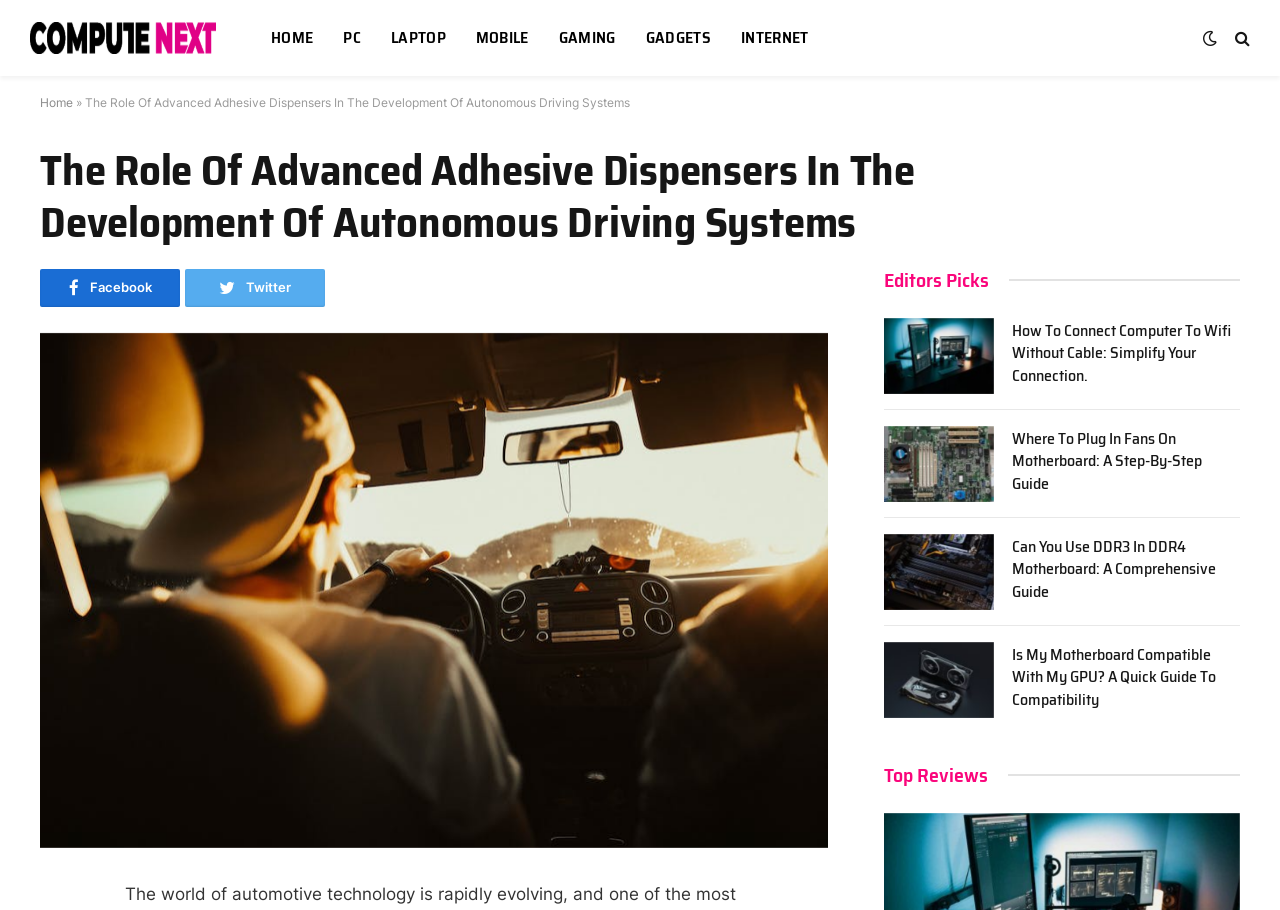Locate the bounding box coordinates of the clickable element to fulfill the following instruction: "Click the 'Ryan Rocks' link". Provide the coordinates as four float numbers between 0 and 1 in the format [left, top, right, bottom].

None